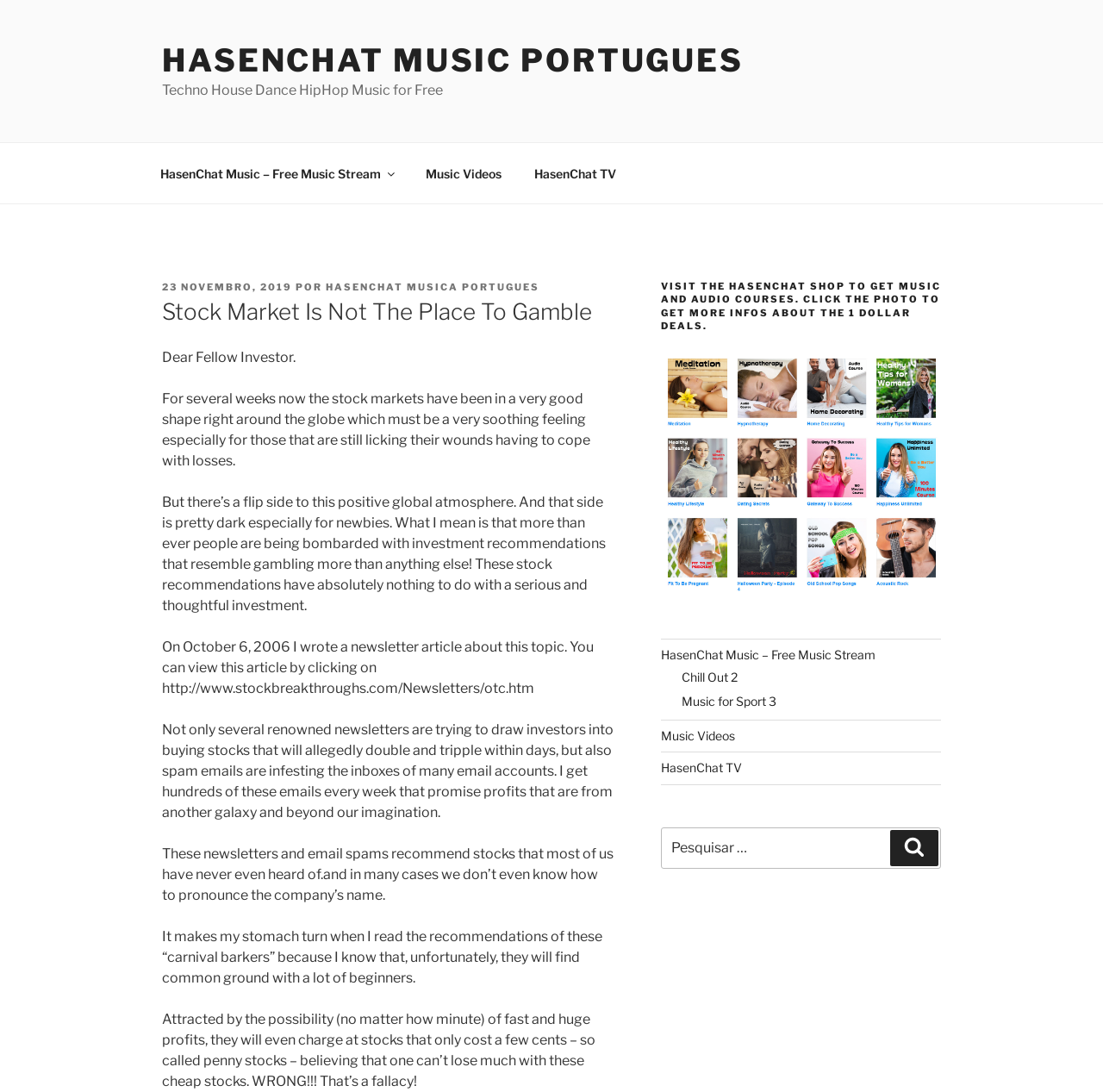Find the bounding box coordinates for the element described here: "MemberLeap.".

None